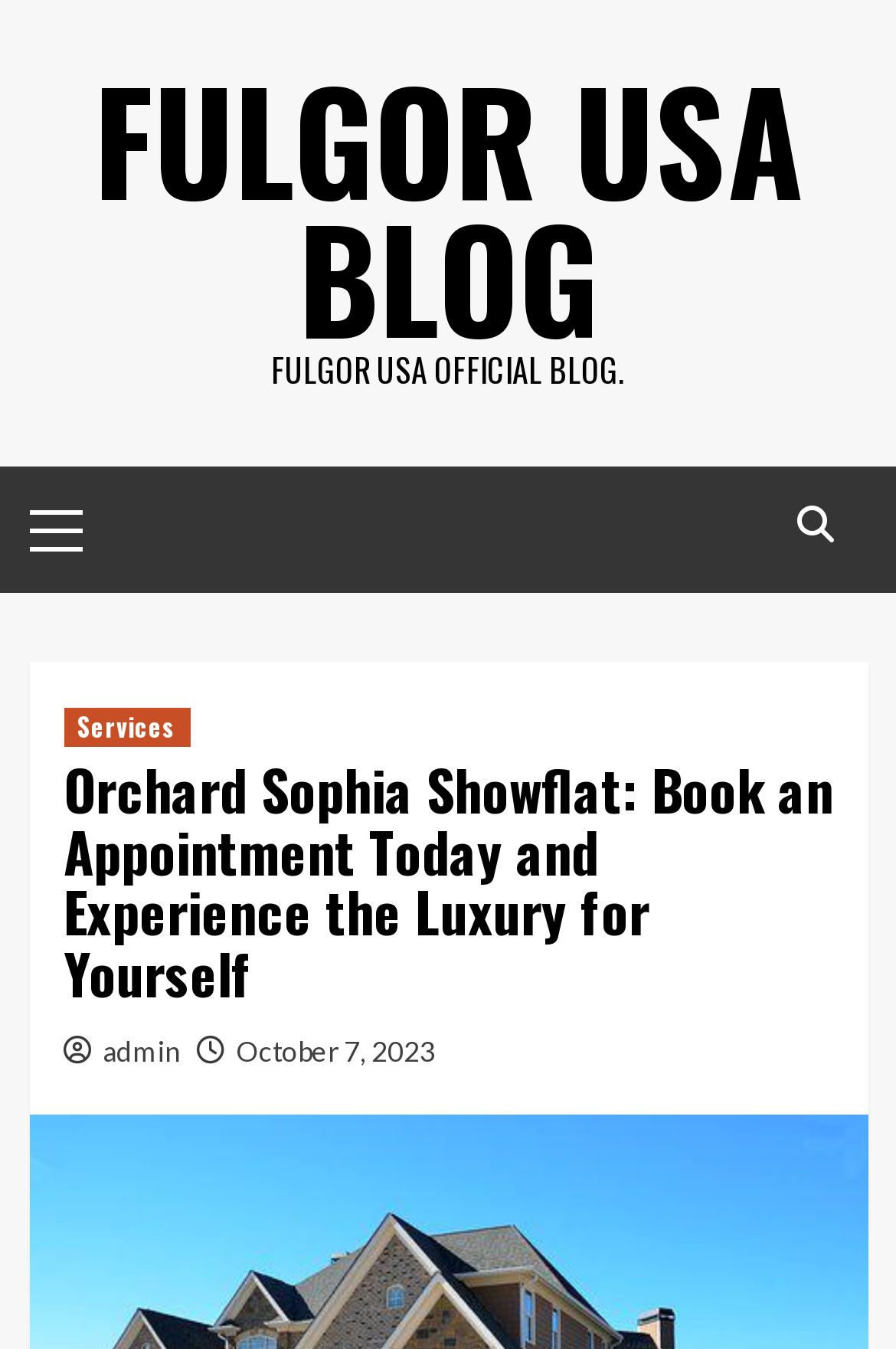Determine the main text heading of the webpage and provide its content.

Orchard Sophia Showflat: Book an Appointment Today and Experience the Luxury for Yourself